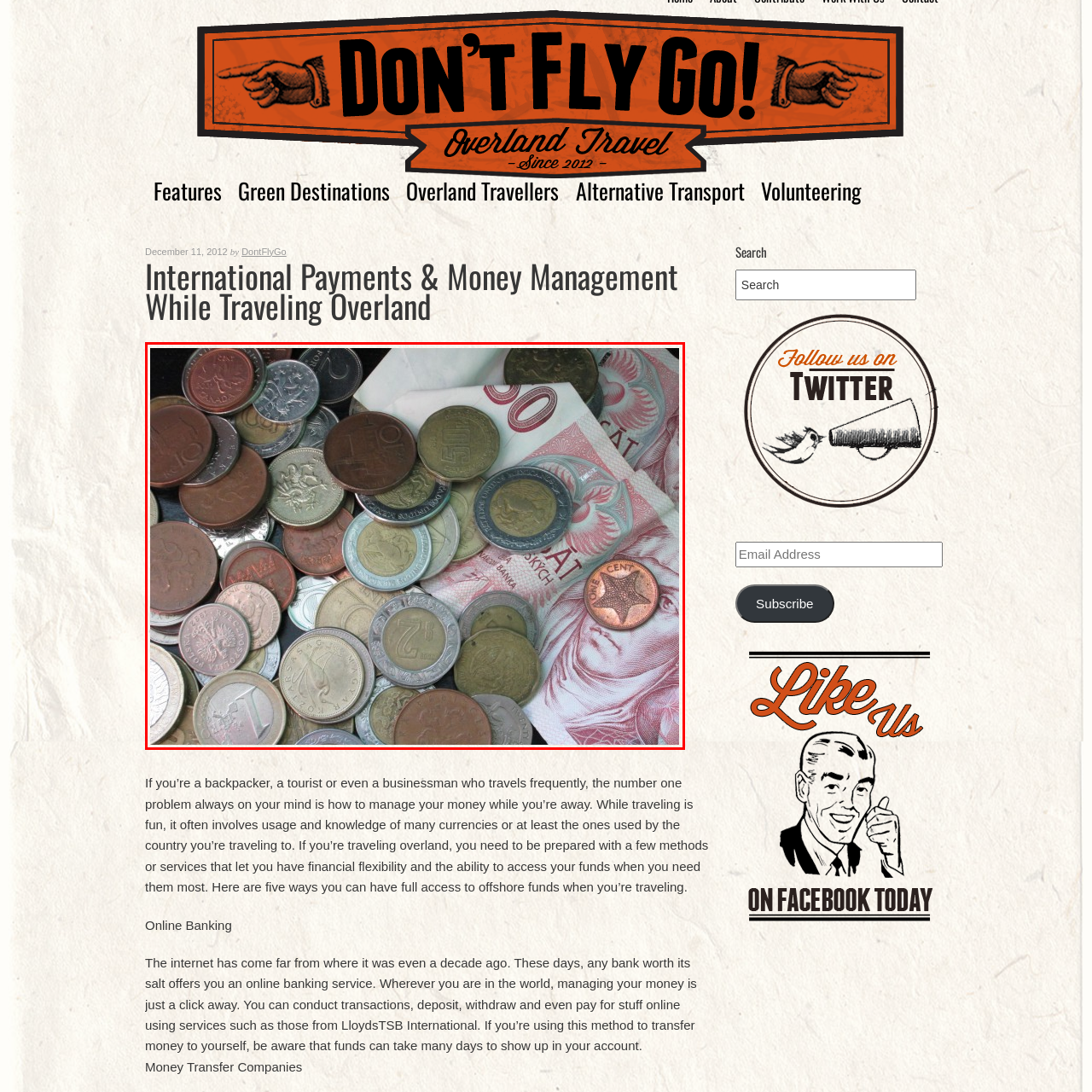Offer an in-depth caption for the image content enclosed by the red border.

The image showcases an assortment of various coins and banknotes, creating a vivid representation of currency. A mix of metallic coins in different denominations, including copper, silver, and possibly gold-colored pieces, dominates the foreground. These coins are scattered haphazardly, displaying a range of sizes, textures, and colors. Among them, a particularly distinctive coin stands out, featuring a star, likely indicating its unique denomination.

In the background, several intricately designed banknotes are visible. The dominant note appears to be of high value, illustrated with vibrant colors and detailed engravings. The arrangement of the notes suggests they are carefully placed on top of the coins, contributing to the overall theme of money management essential for travelers. This visual representation underscores the importance of understanding foreign currencies for backpackers, tourists, and business travelers alike, symbolizing the financial flexibility needed while navigating different monetary systems.